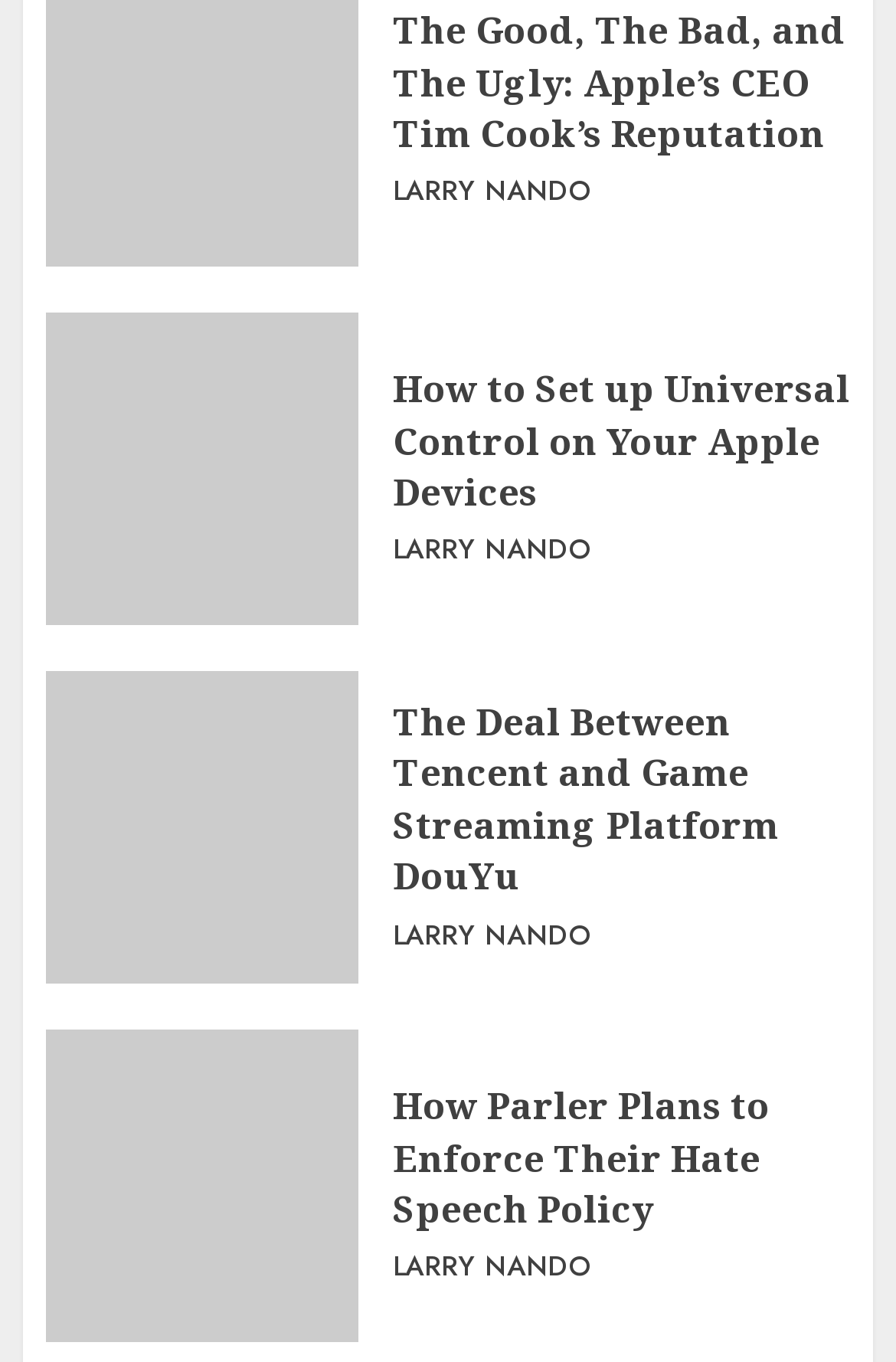What is the topic of the fourth article?
Look at the image and respond with a one-word or short-phrase answer.

Parler's hate speech policy